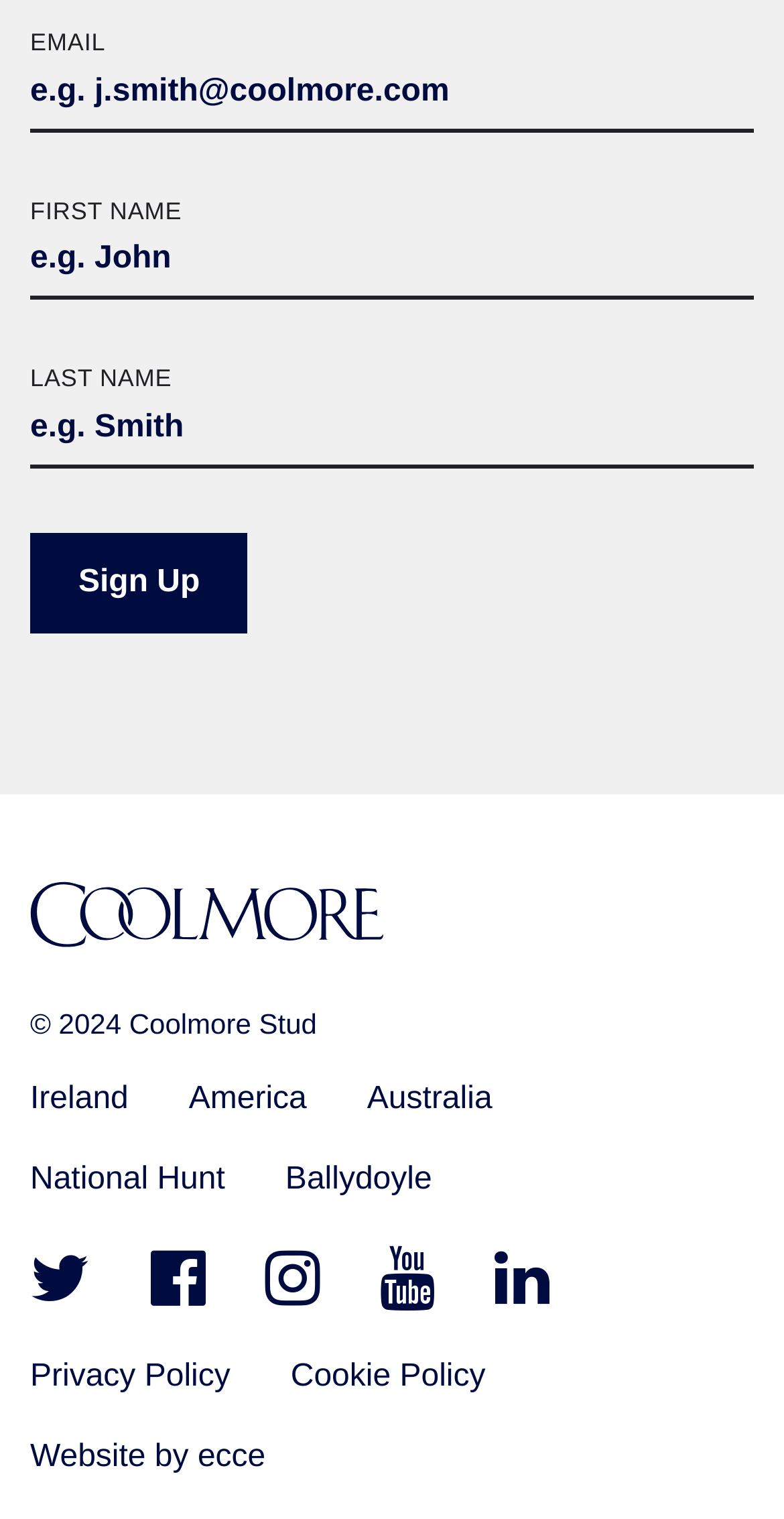Identify the bounding box coordinates necessary to click and complete the given instruction: "Enter last name".

[0.038, 0.259, 0.962, 0.308]